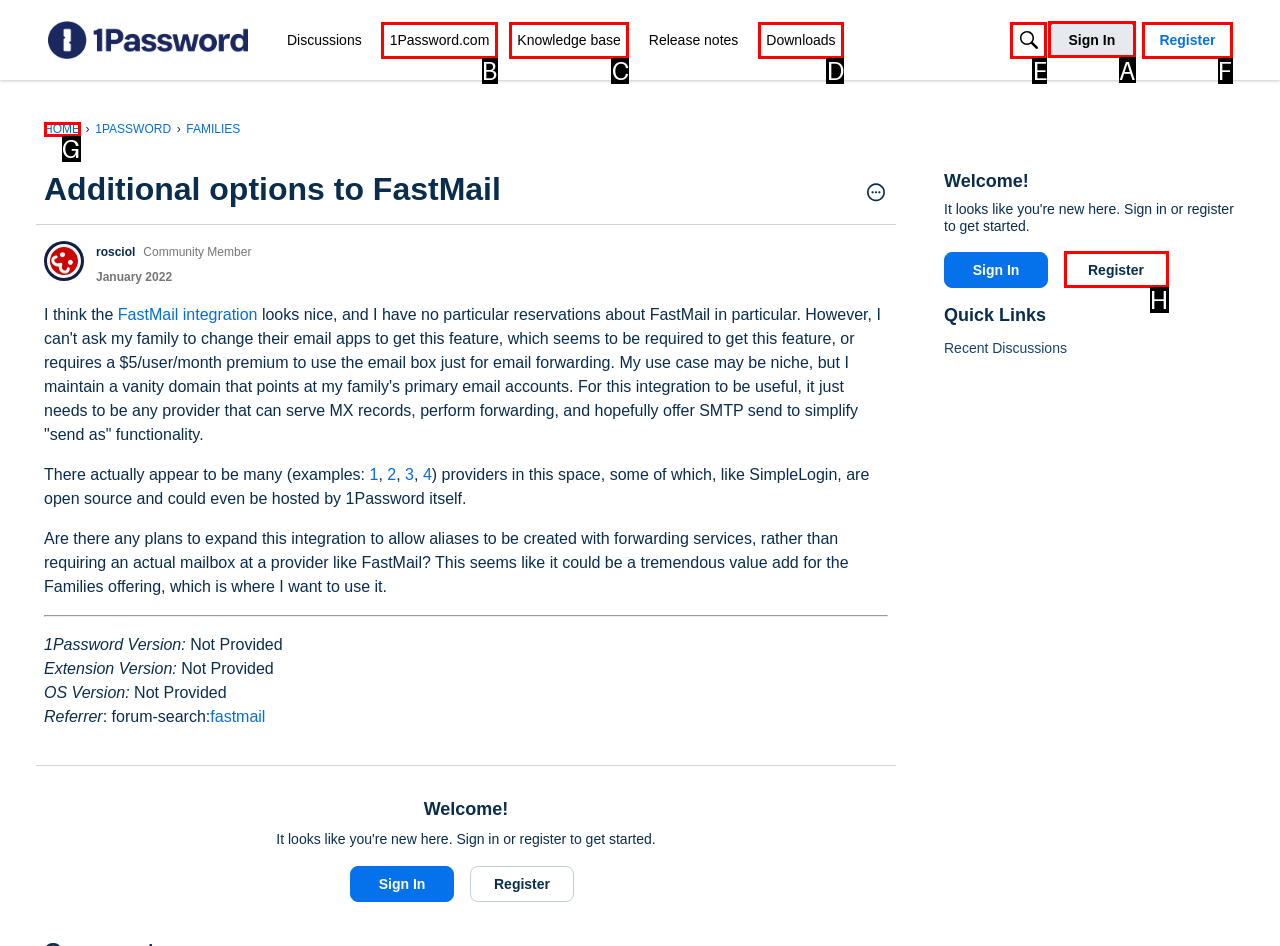Indicate the HTML element that should be clicked to perform the task: Sign in to your account Reply with the letter corresponding to the chosen option.

A